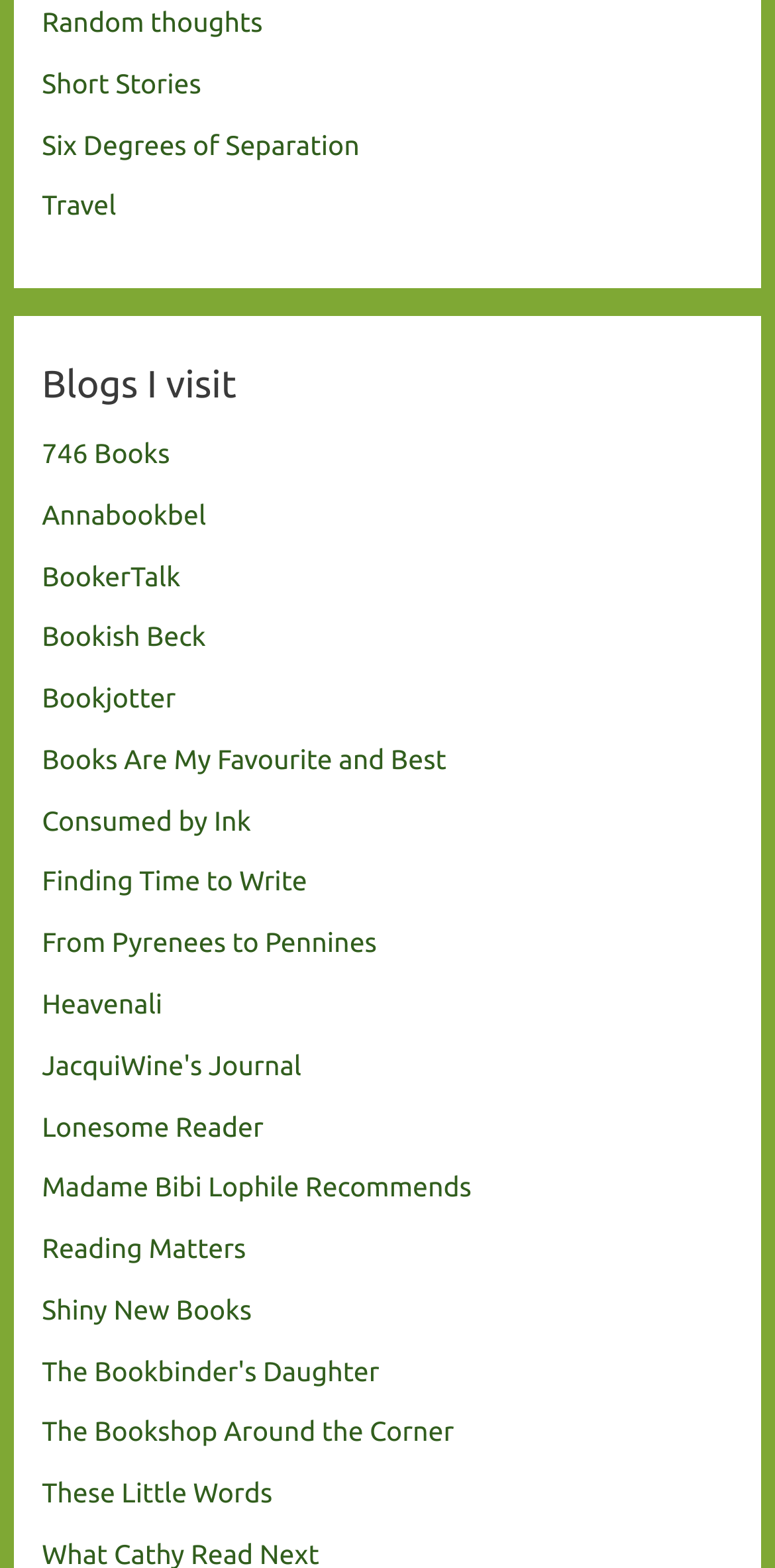How many blogs are listed under 'Blogs I visit'?
Answer the question with a single word or phrase, referring to the image.

21